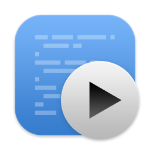What is CodeRunner 4 designed for?
Examine the image closely and answer the question with as much detail as possible.

The image displays the logo for 'CodeRunner 4', an advanced programming editor designed for macOS, which indicates that the software is specifically designed to operate on macOS systems.